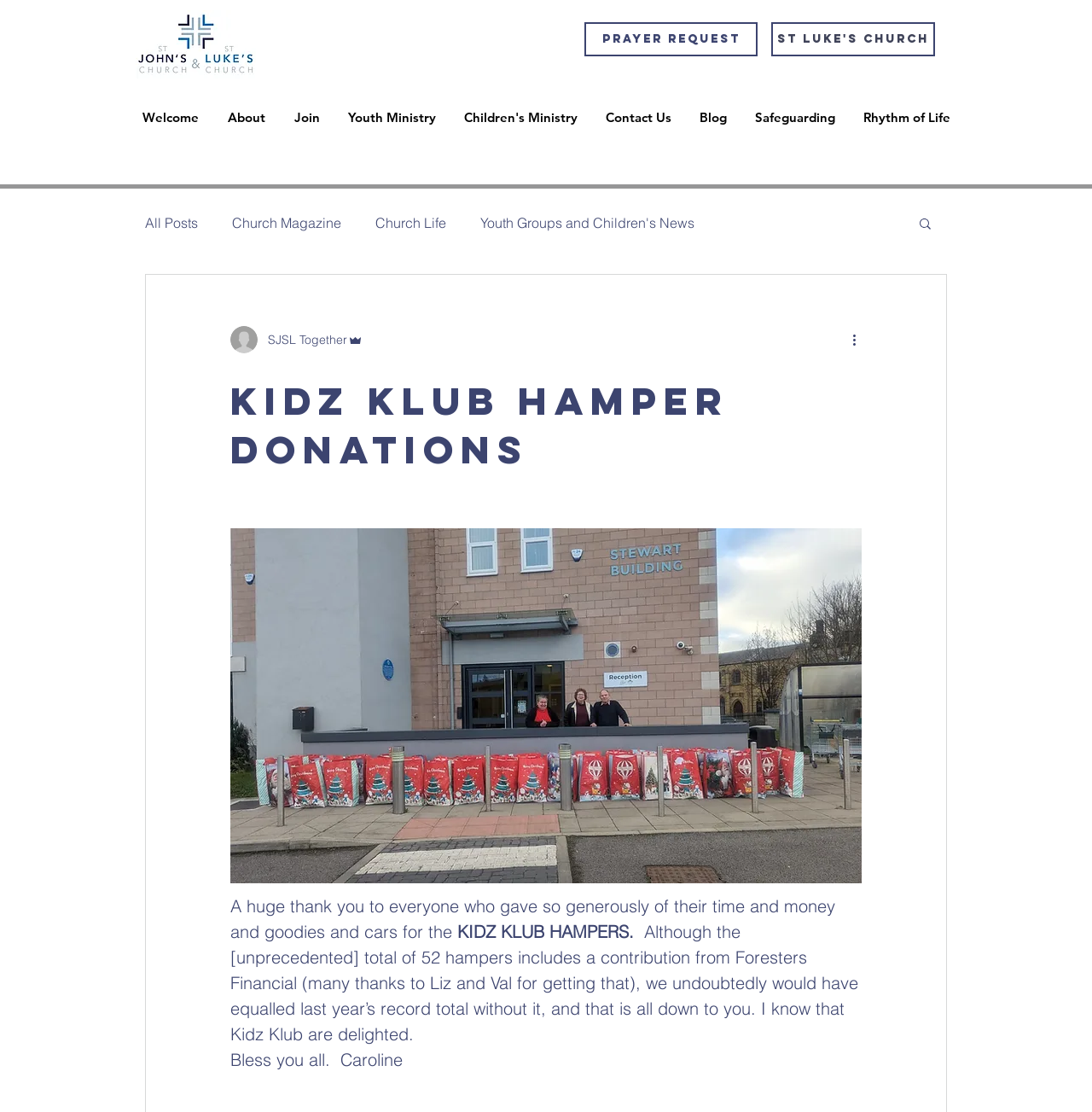Please specify the coordinates of the bounding box for the element that should be clicked to carry out this instruction: "View more actions". The coordinates must be four float numbers between 0 and 1, formatted as [left, top, right, bottom].

[0.778, 0.296, 0.797, 0.315]